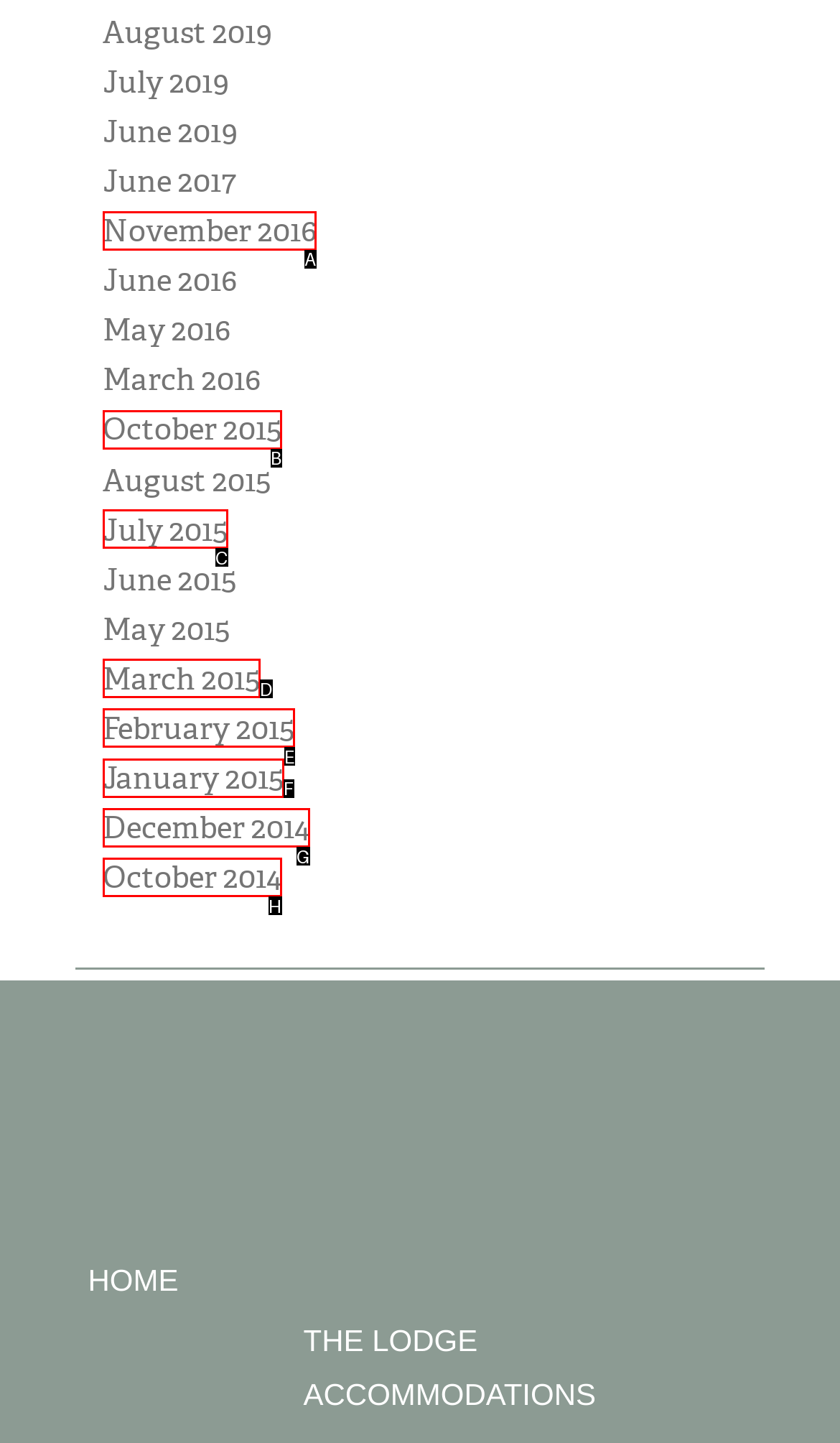From the description: October 2014, select the HTML element that fits best. Reply with the letter of the appropriate option.

H